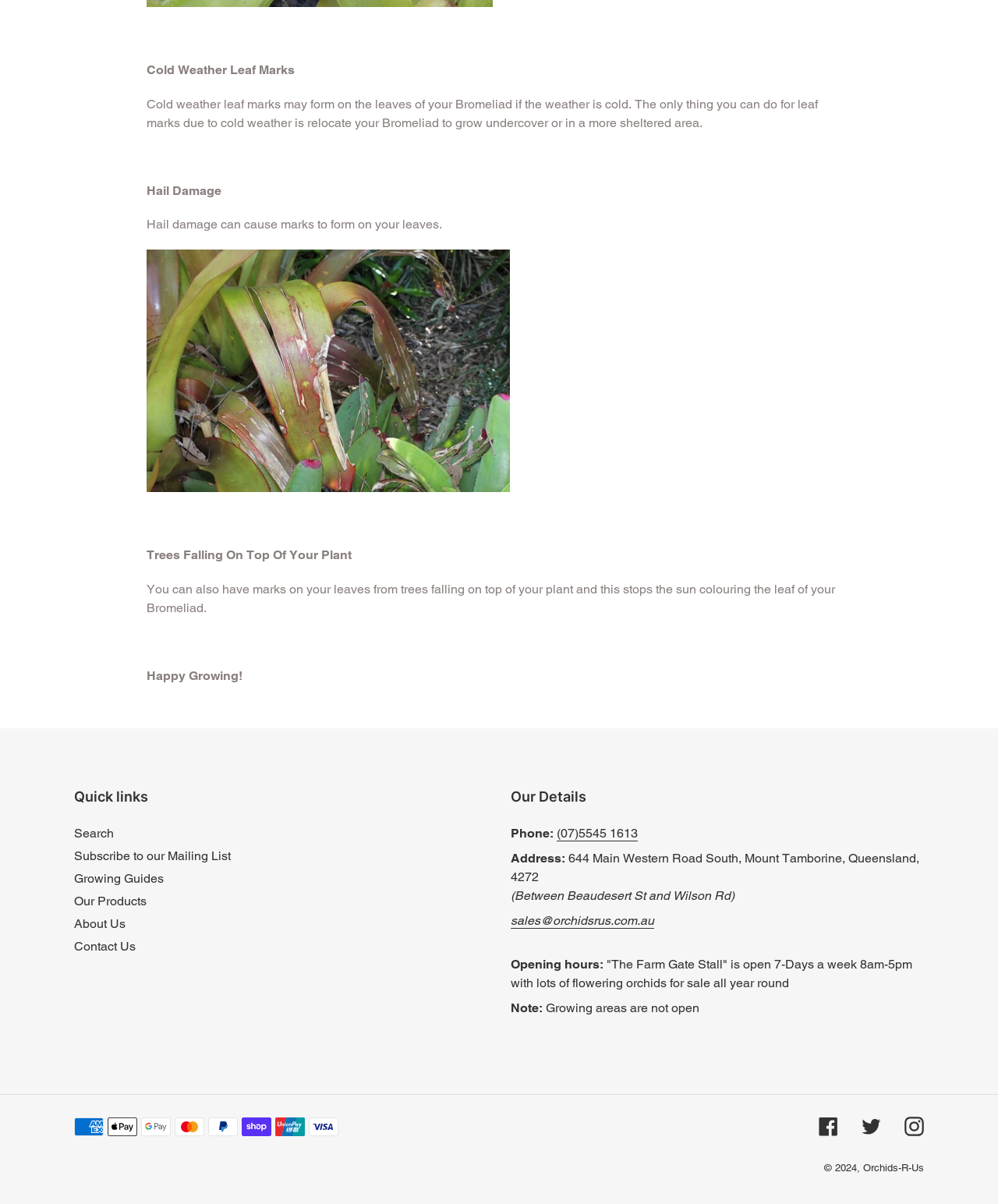Determine the bounding box coordinates of the clickable area required to perform the following instruction: "Check payment methods". The coordinates should be represented as four float numbers between 0 and 1: [left, top, right, bottom].

[0.073, 0.928, 0.123, 0.956]